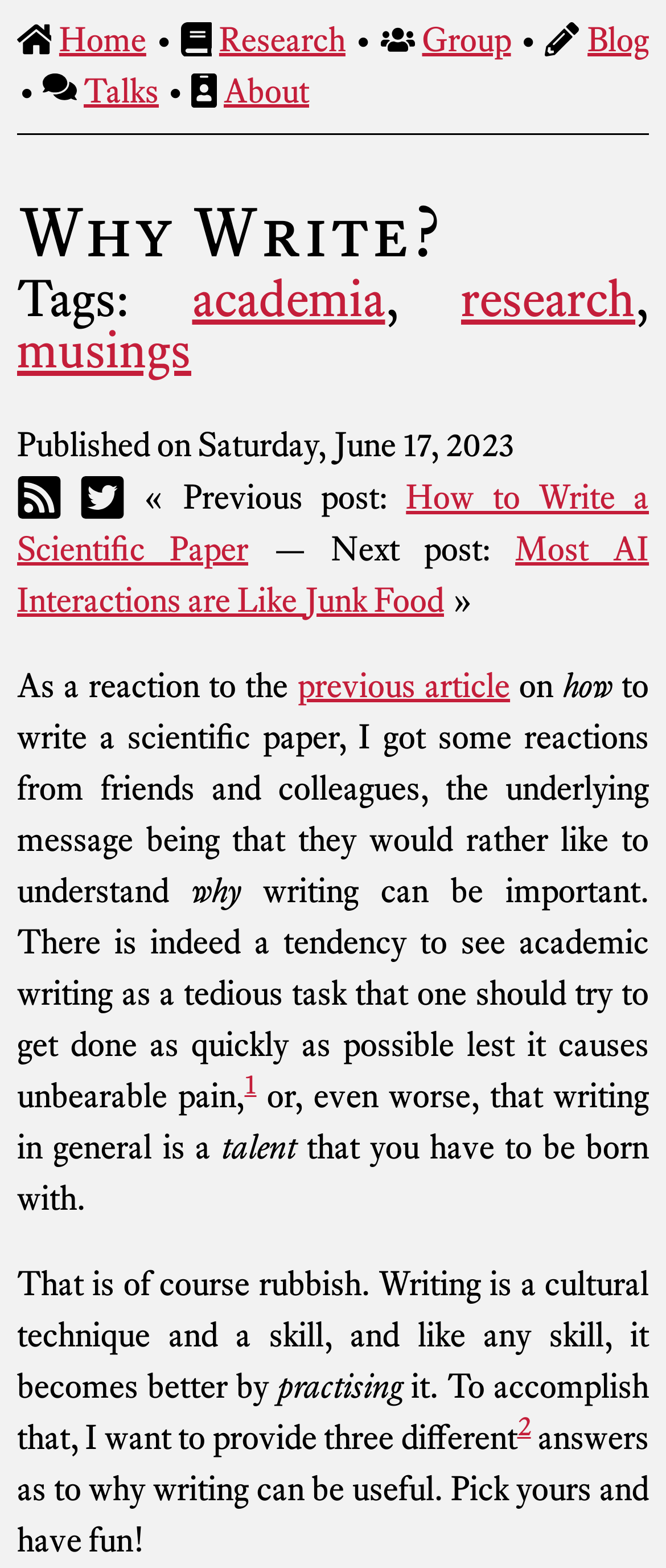What is the title of the blog post?
Utilize the information in the image to give a detailed answer to the question.

The title of the blog post can be found in the heading element with the text 'Why Write?' which is located at the top of the webpage, with a bounding box coordinate of [0.026, 0.122, 0.974, 0.175].